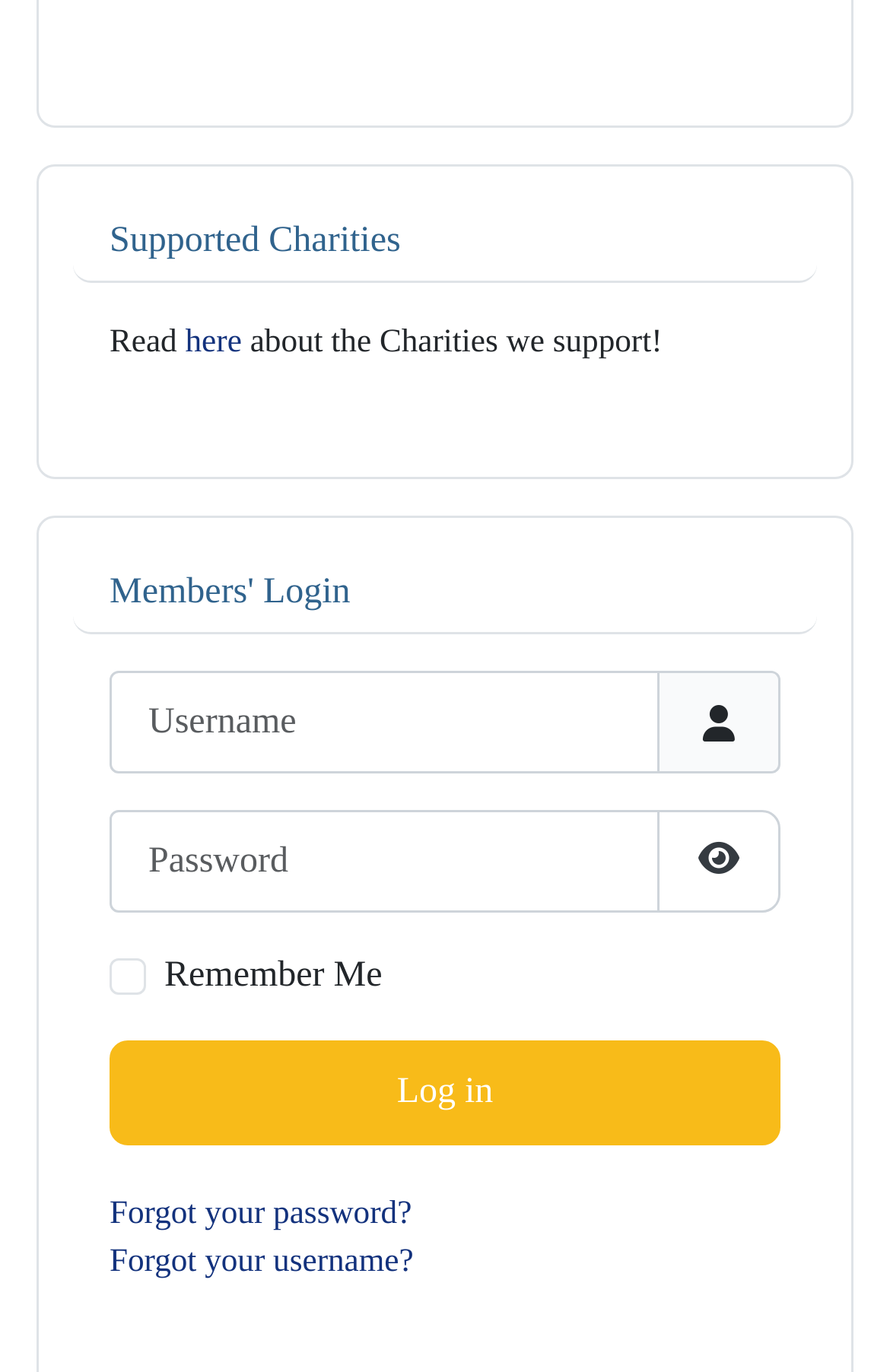Reply to the question with a single word or phrase:
What is the label of the first textbox?

Username